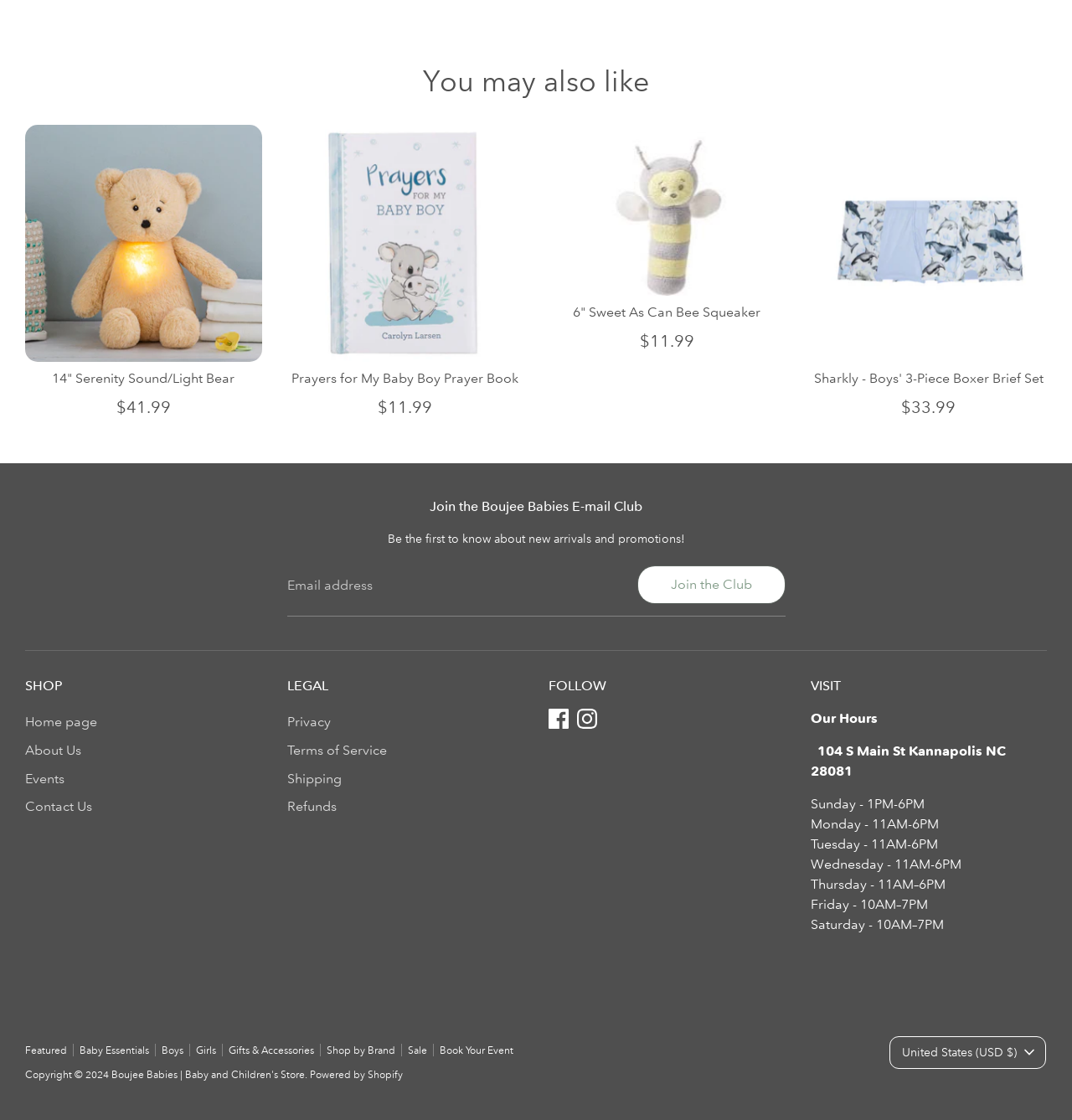Using the element description: "Refunds", determine the bounding box coordinates. The coordinates should be in the format [left, top, right, bottom], with values between 0 and 1.

[0.268, 0.713, 0.314, 0.727]